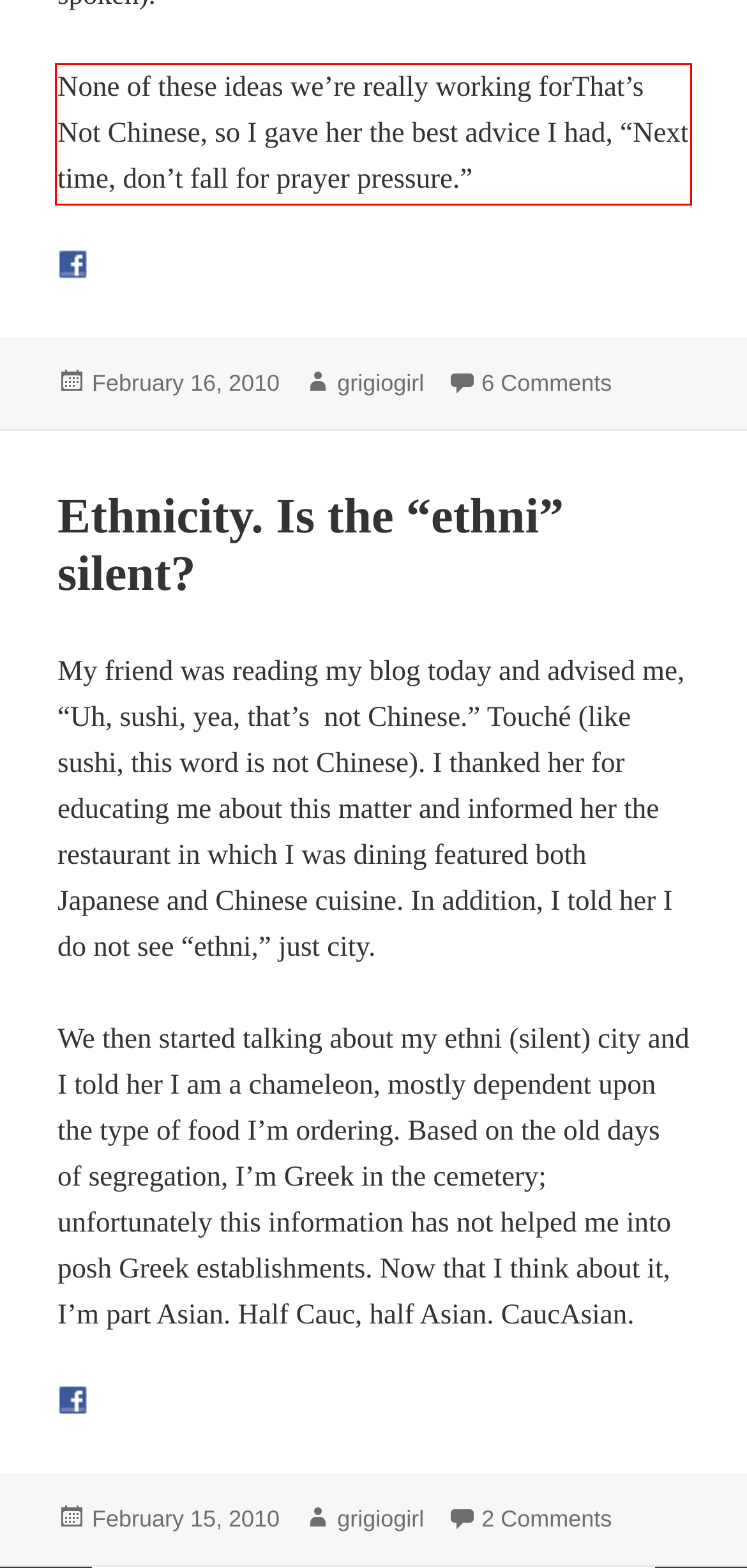Identify and extract the text within the red rectangle in the screenshot of the webpage.

None of these ideas we’re really working forThat’s Not Chinese, so I gave her the best advice I had, “Next time, don’t fall for prayer pressure.”